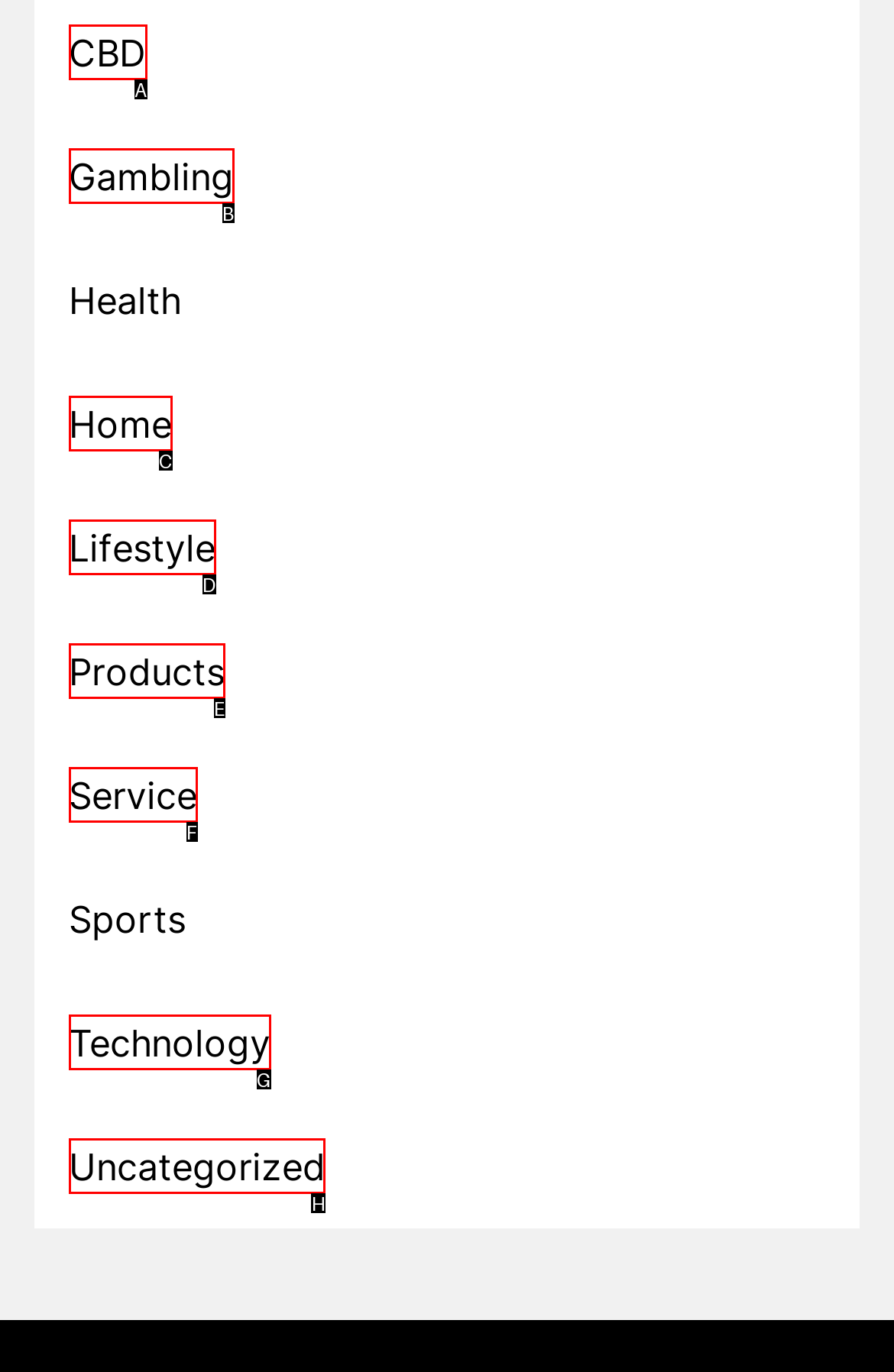Which UI element's letter should be clicked to achieve the task: browse Uncategorized articles
Provide the letter of the correct choice directly.

H